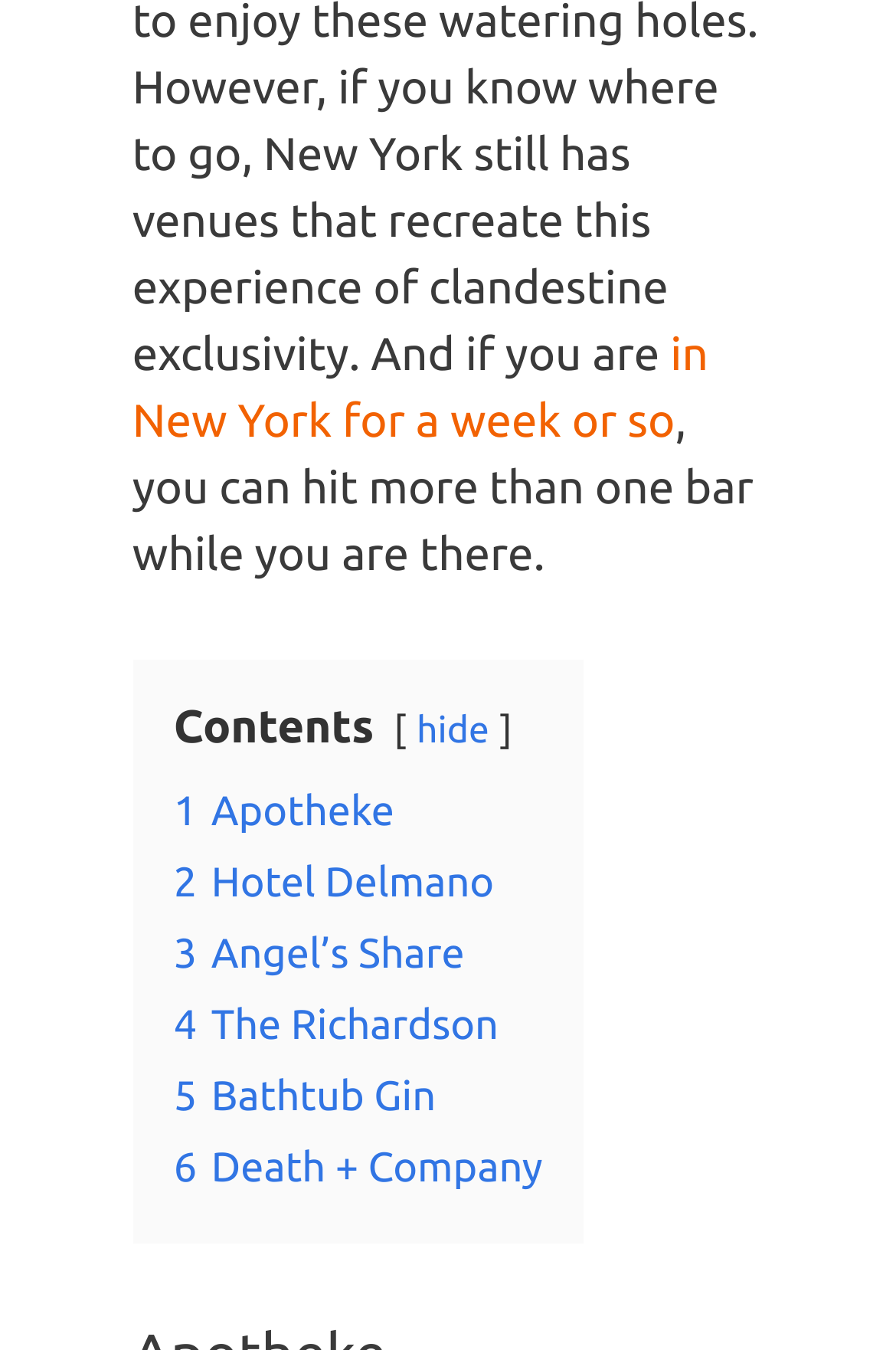Predict the bounding box coordinates of the area that should be clicked to accomplish the following instruction: "click on the link to Apotheke". The bounding box coordinates should consist of four float numbers between 0 and 1, i.e., [left, top, right, bottom].

[0.194, 0.585, 0.44, 0.619]